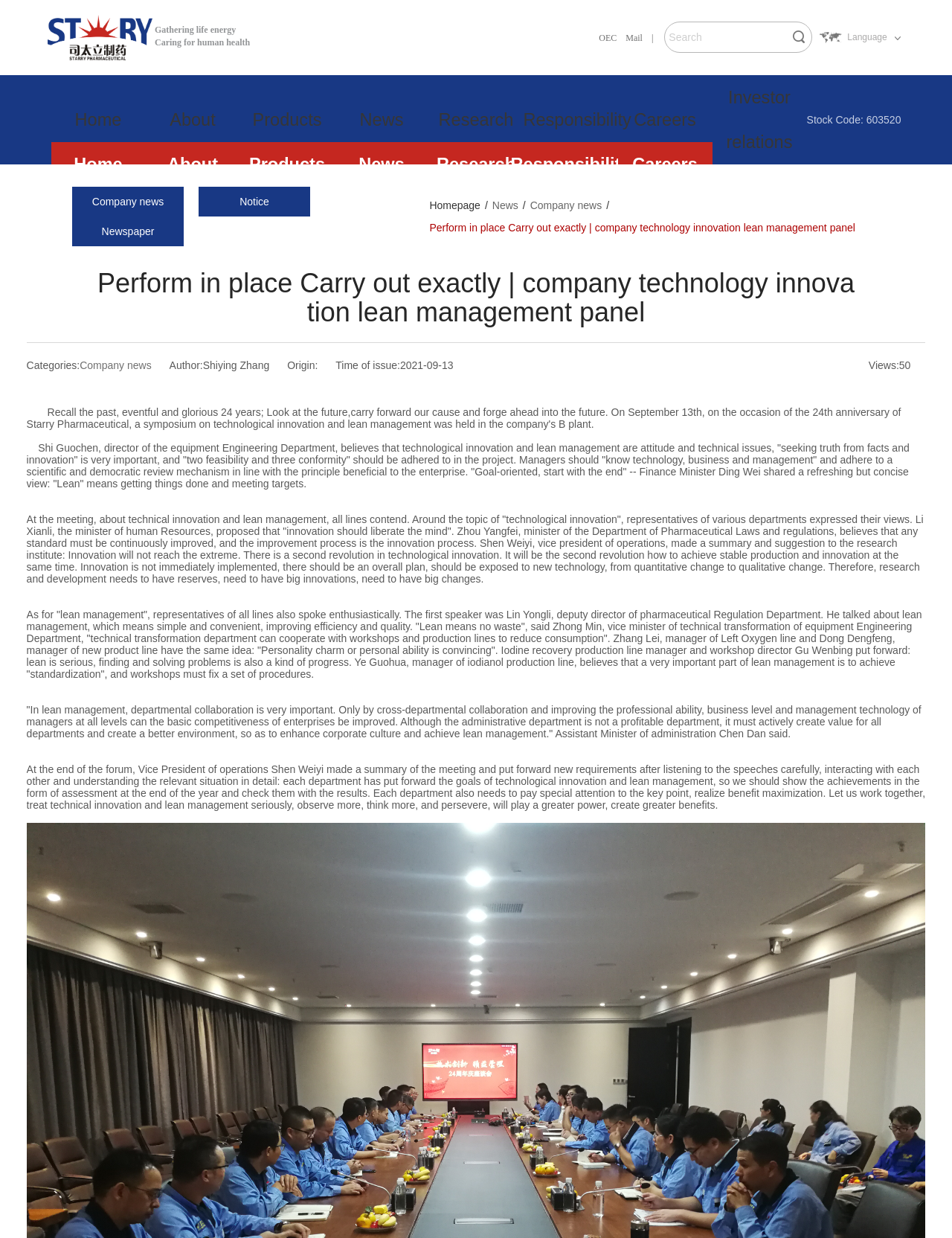Refer to the image and offer a detailed explanation in response to the question: What is the first product category?

I found the first product category by looking at the 'Products' section, where it lists 'Contrast agent series' as the first option.